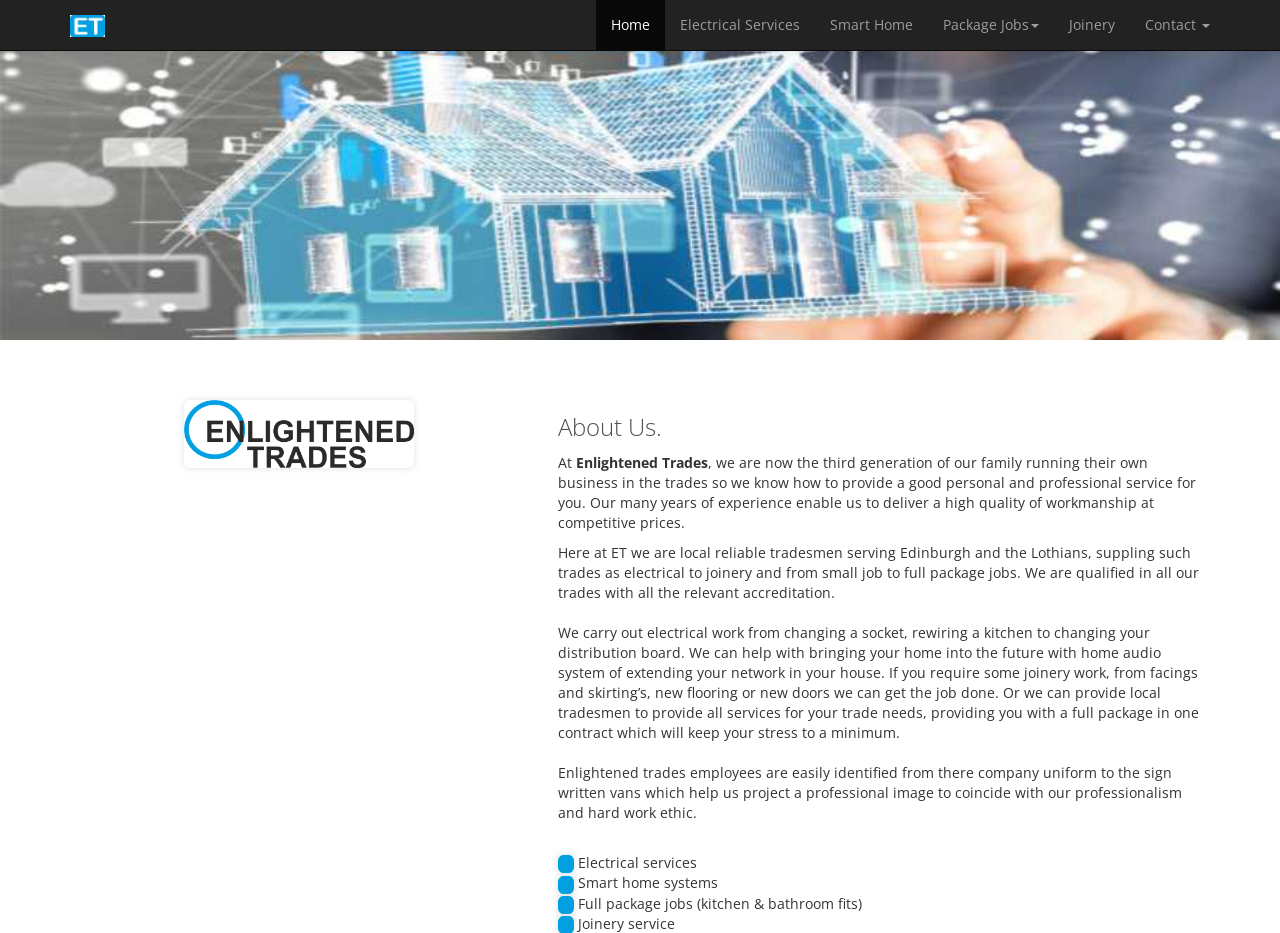Please examine the image and provide a detailed answer to the question: How can customers identify Enlightened Trades employees?

The webpage states that Enlightened Trades employees can be easily identified by their company uniform and sign written vans, which helps to project a professional image.